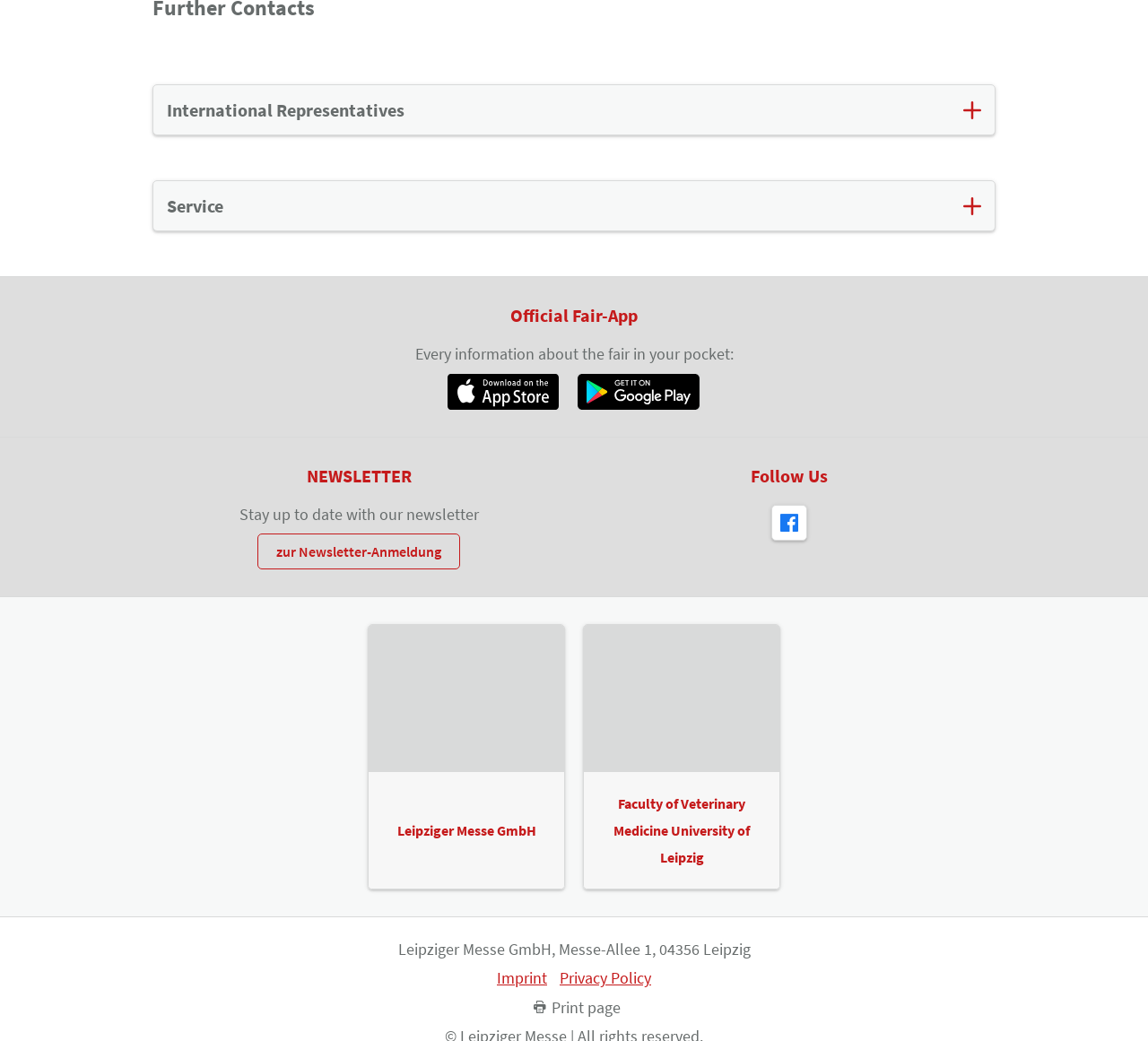What is the phone number for traffic organization?
Respond to the question with a single word or phrase according to the image.

+49 341 678-9968